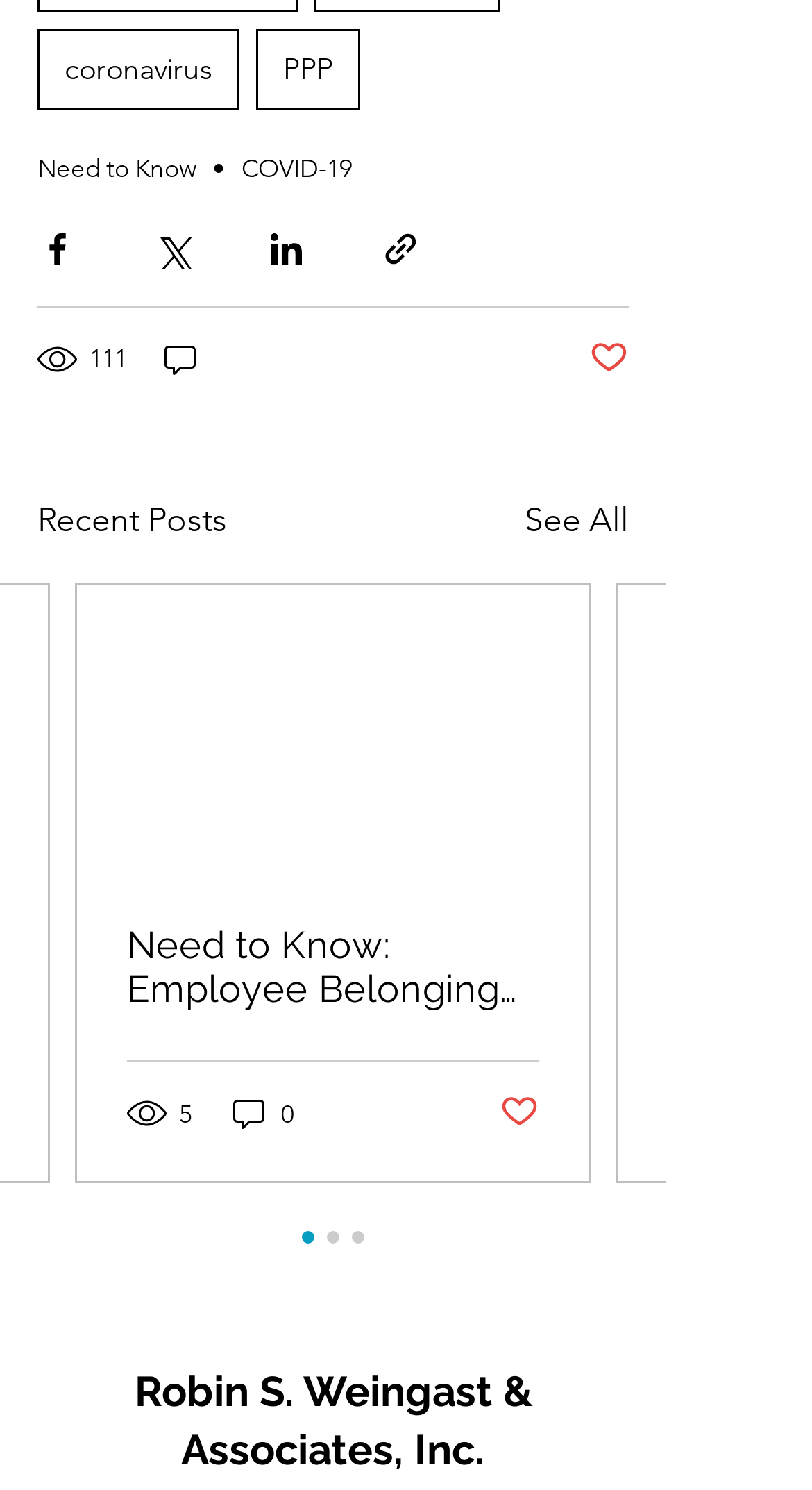Locate the bounding box coordinates of the clickable part needed for the task: "Click on the 'coronavirus' link".

[0.046, 0.02, 0.295, 0.074]